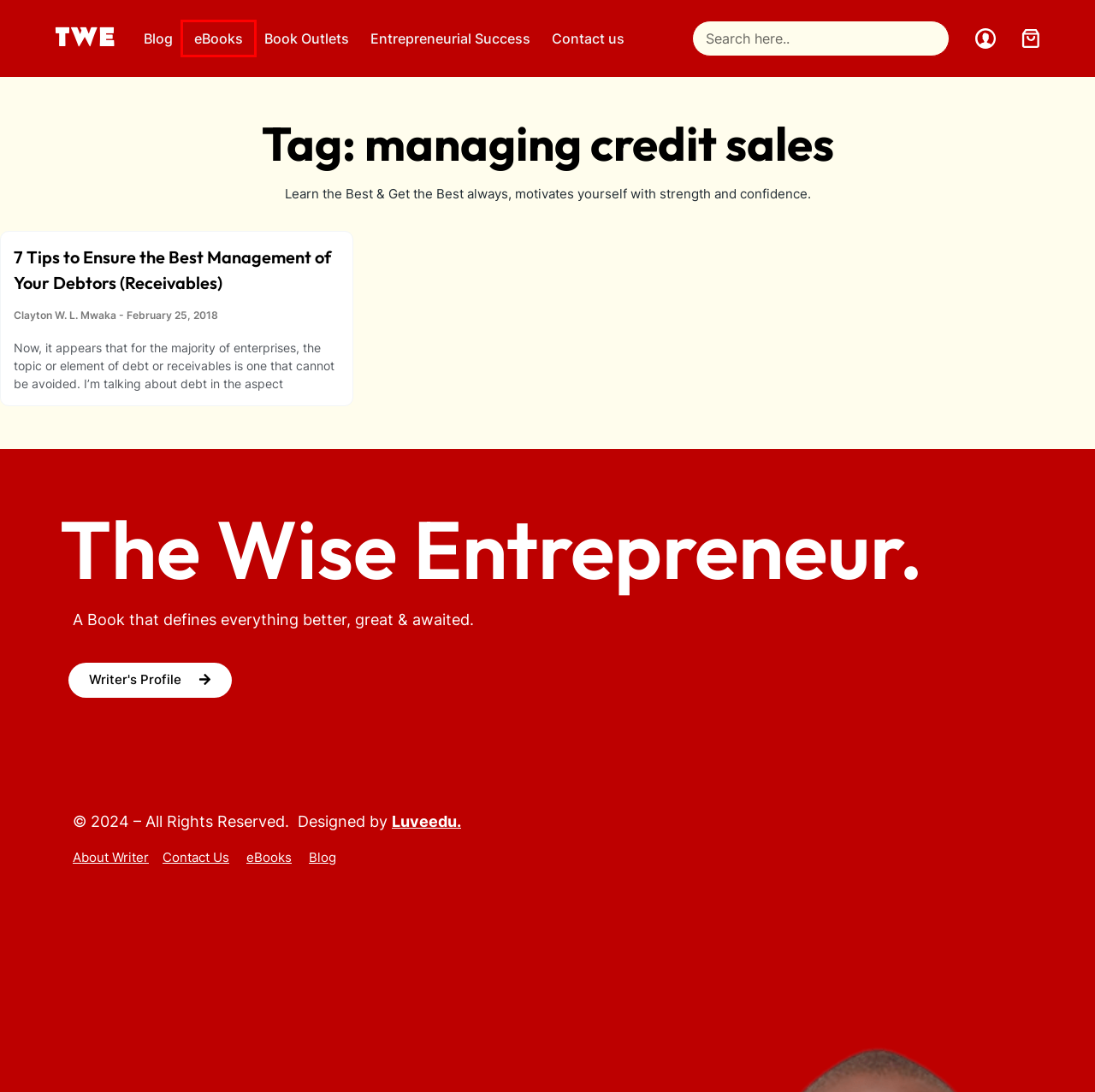You are given a screenshot of a webpage with a red rectangle bounding box around a UI element. Select the webpage description that best matches the new webpage after clicking the element in the bounding box. Here are the candidates:
A. Book Outlets - The Wise Entrepreneur
B. Contact us - The Wise Entrepreneur
C. Welcome to Cart ( 2 / 3 ) - The Wise Entrepreneur
D. Welcome to the Blog by Clayton Mwaka - The Wise Entrepreneur
E. Entrepreneurship Development Tips by Most Successful Entrepreneurs .
F. 7 Tips to Ensure the Best Management of Your Debtors (Receivables) - The Wise Entrepreneur
G. Clayton W. L. Mwaka
H. Buy eBooks by Clayton - The Wise Entrepreneur

H